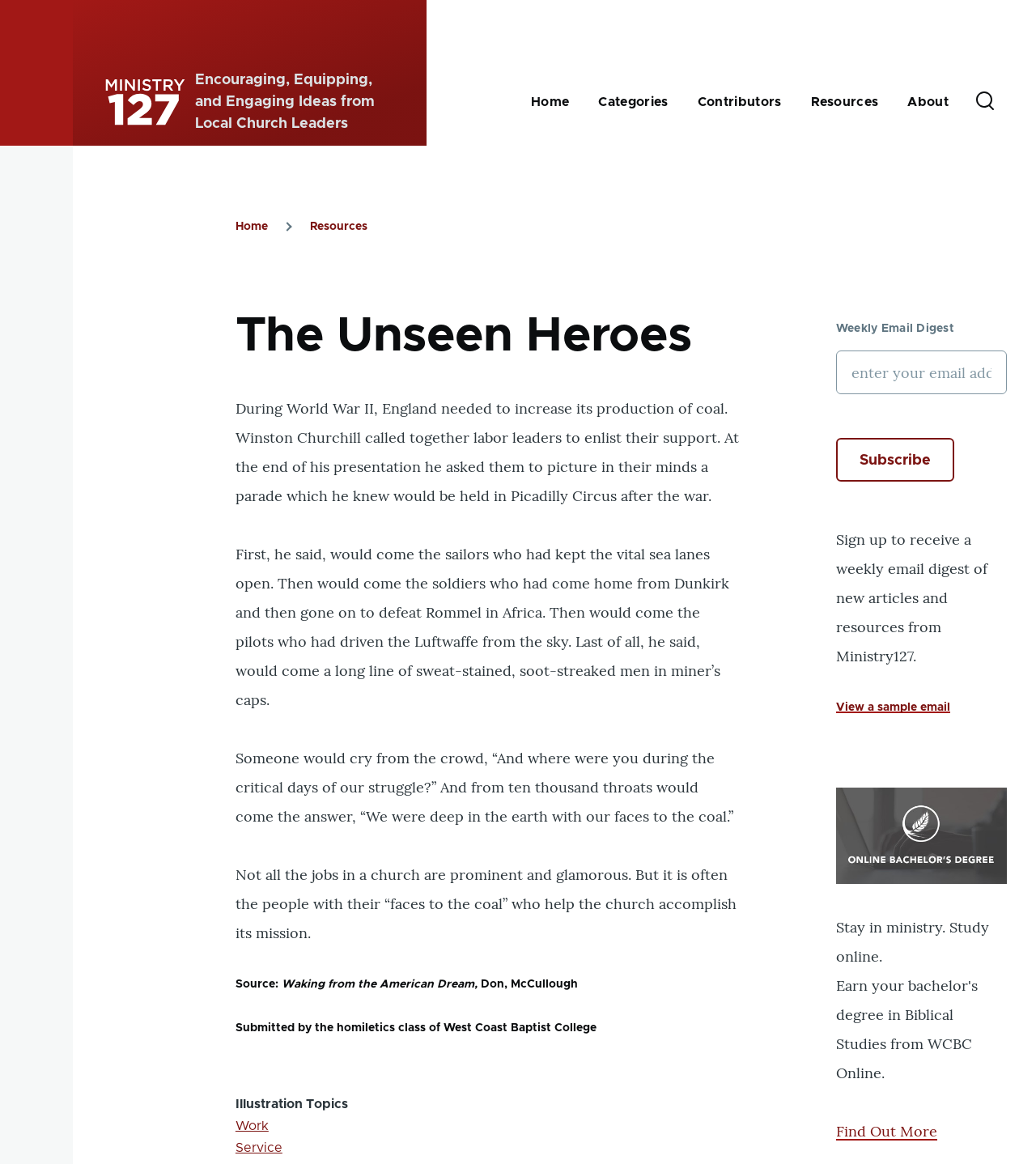Using the information from the screenshot, answer the following question thoroughly:
What is the role of the 'Breadcrumb' navigation?

The 'Breadcrumb' navigation is used to show the hierarchy of the current page, indicating the user's current location within the website, with links to 'Home' and 'Resources' suggesting a way to navigate back to higher-level pages.